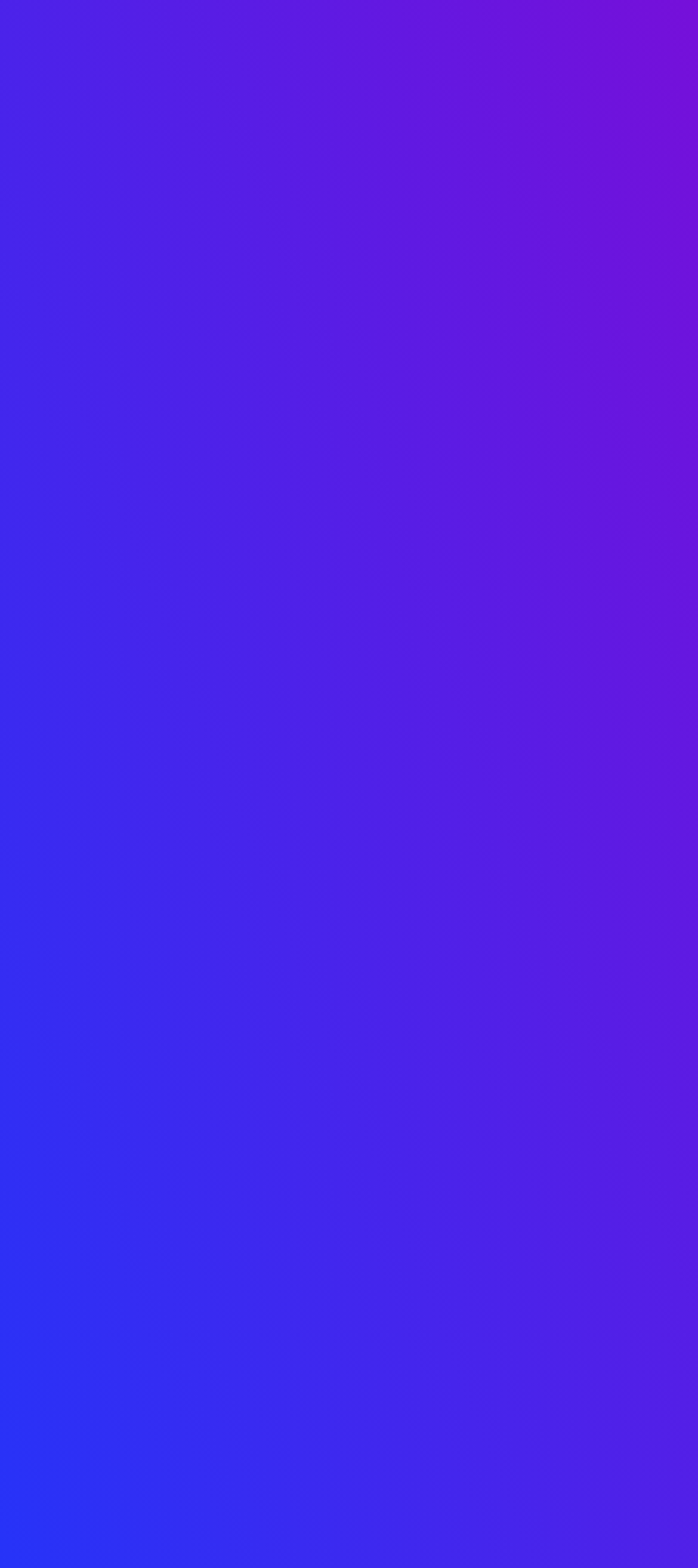What is the purpose of the 'How it works' section?
Could you give a comprehensive explanation in response to this question?

The 'How it works' section contains links to 'Our platform', 'Resources', and 'UNiDAYS student discount', which suggests that this section is intended to provide information about how the language learning platform works, its features, and any benefits or discounts it offers.